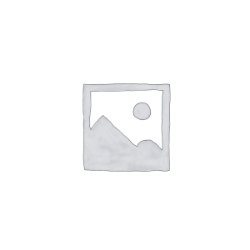What type of products are being featured?
Provide a well-explained and detailed answer to the question.

The surrounding text suggests options for related products, with titles such as 'Chrome Yellow — Katherine Taylor' and 'Wetlands — Helen Brown' hinting at an art gallery or shop context where these works can be explored and purchased.